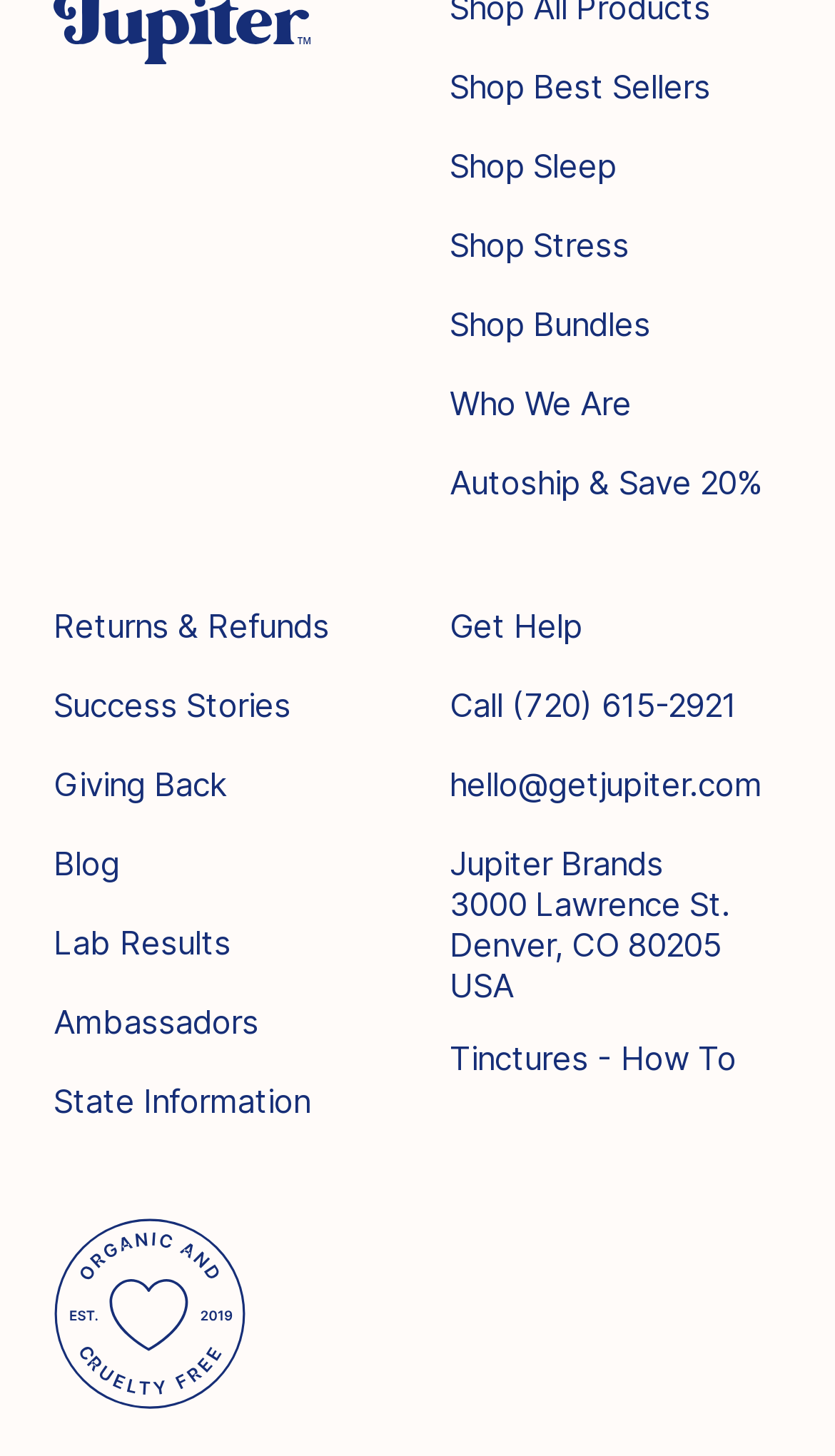Please provide the bounding box coordinates for the element that needs to be clicked to perform the instruction: "Call (720) 615-2921". The coordinates must consist of four float numbers between 0 and 1, formatted as [left, top, right, bottom].

[0.538, 0.465, 0.936, 0.502]